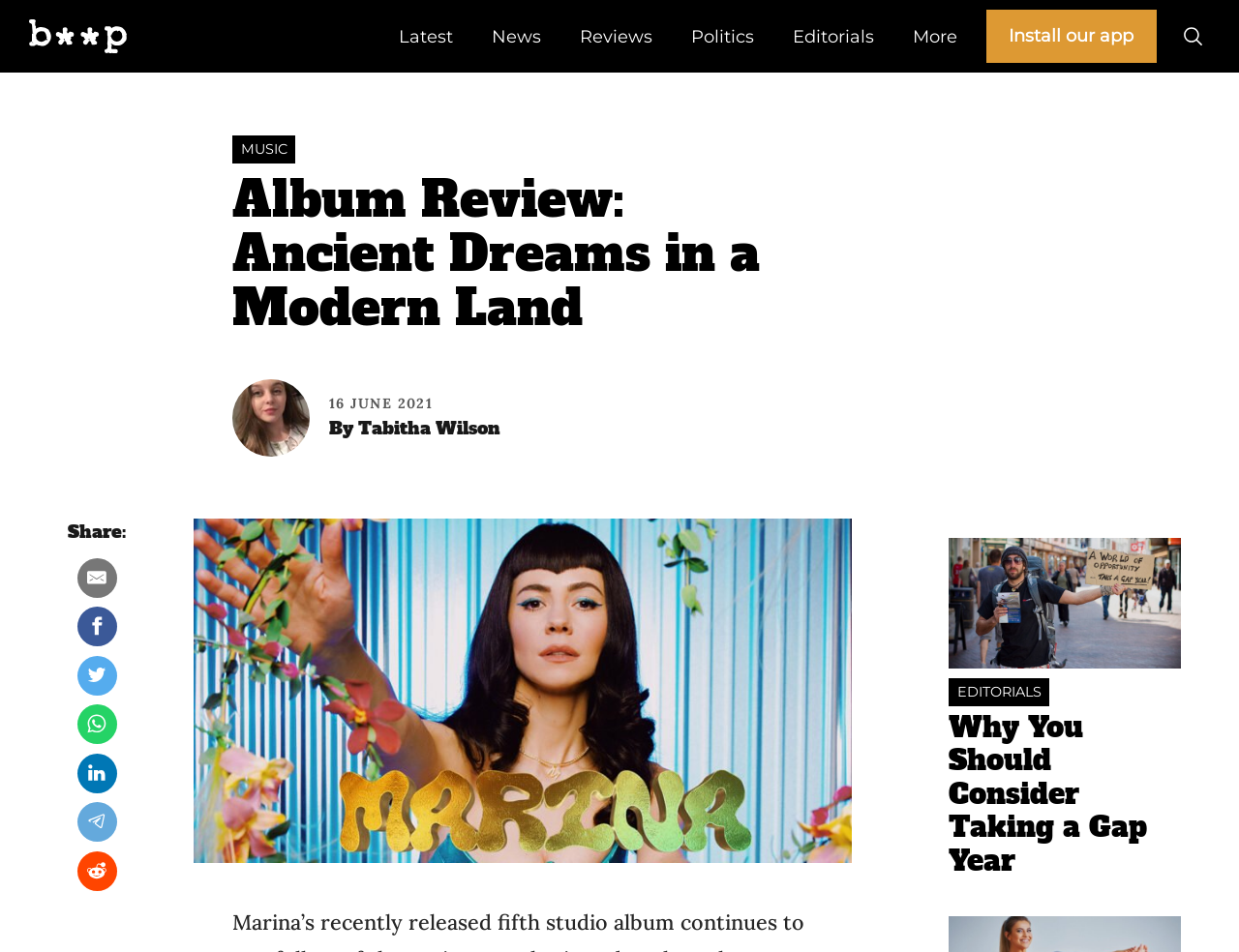Find the UI element described as: "Wind River Range" and predict its bounding box coordinates. Ensure the coordinates are four float numbers between 0 and 1, [left, top, right, bottom].

None